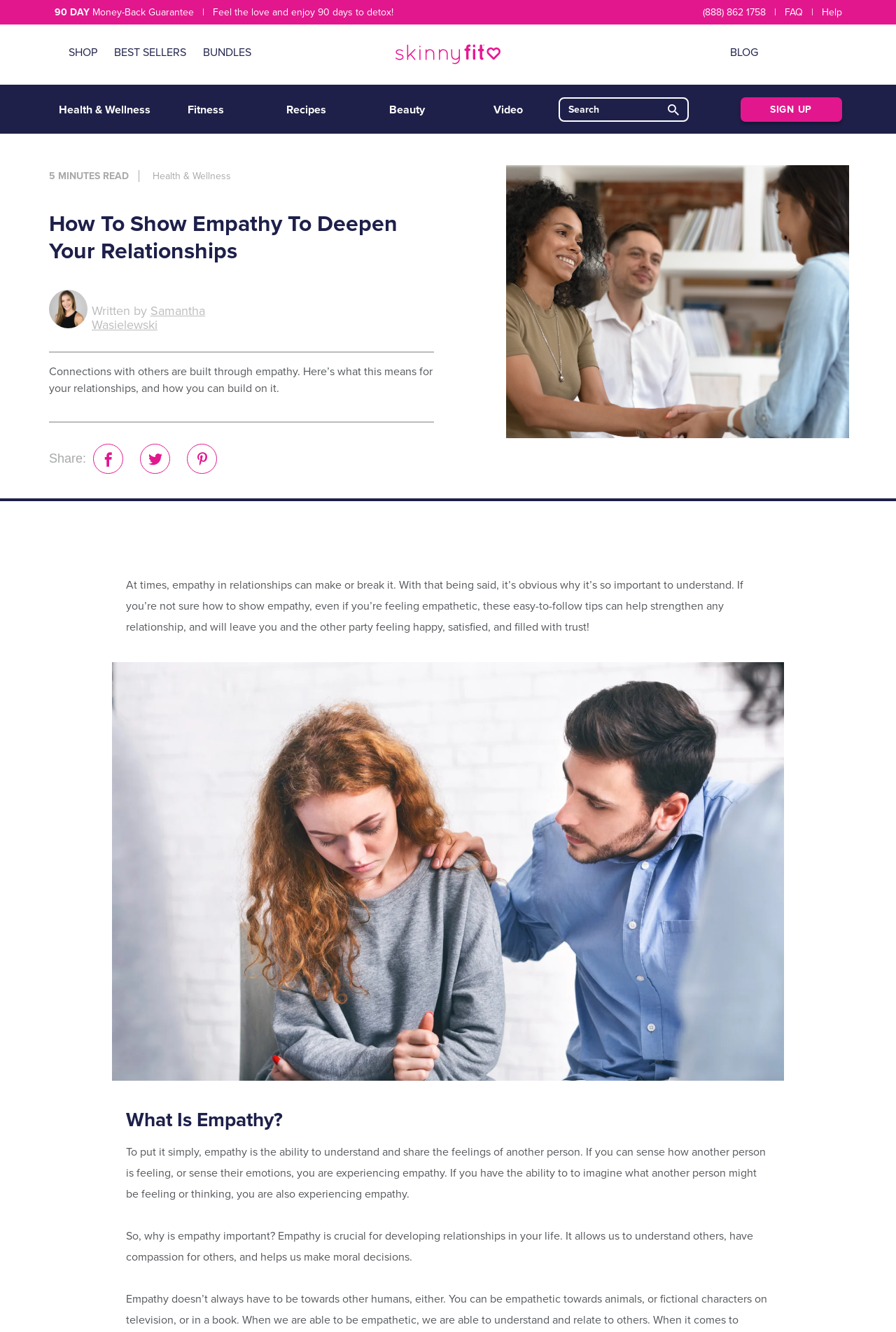Find the bounding box of the element with the following description: "Open search form". The coordinates must be four float numbers between 0 and 1, formatted as [left, top, right, bottom].

None